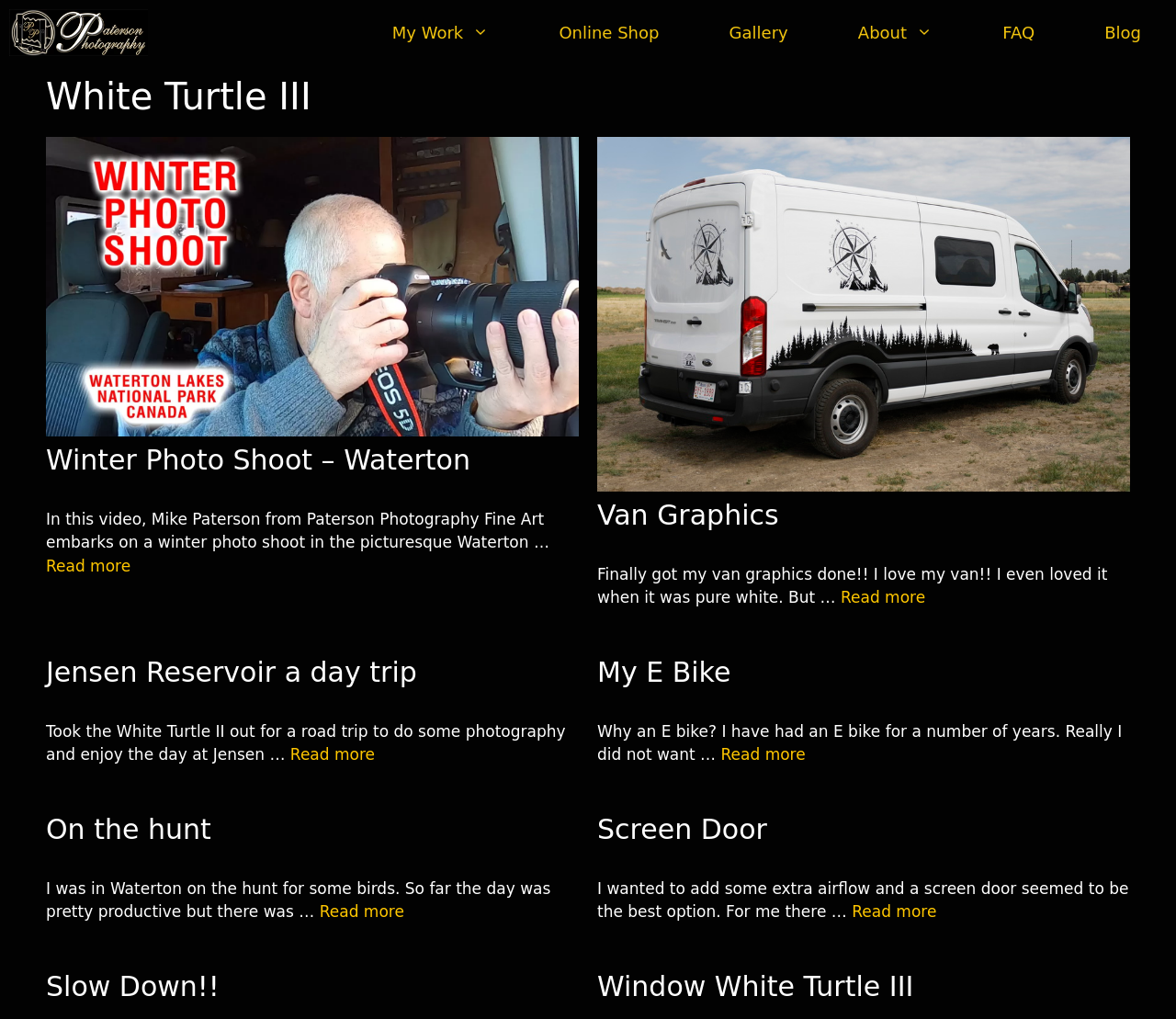Please analyze the image and provide a thorough answer to the question:
What is the name of the van?

The answer can be found in the article section where it says 'Window White Turtle III' and also in the heading 'White Turtle III'.